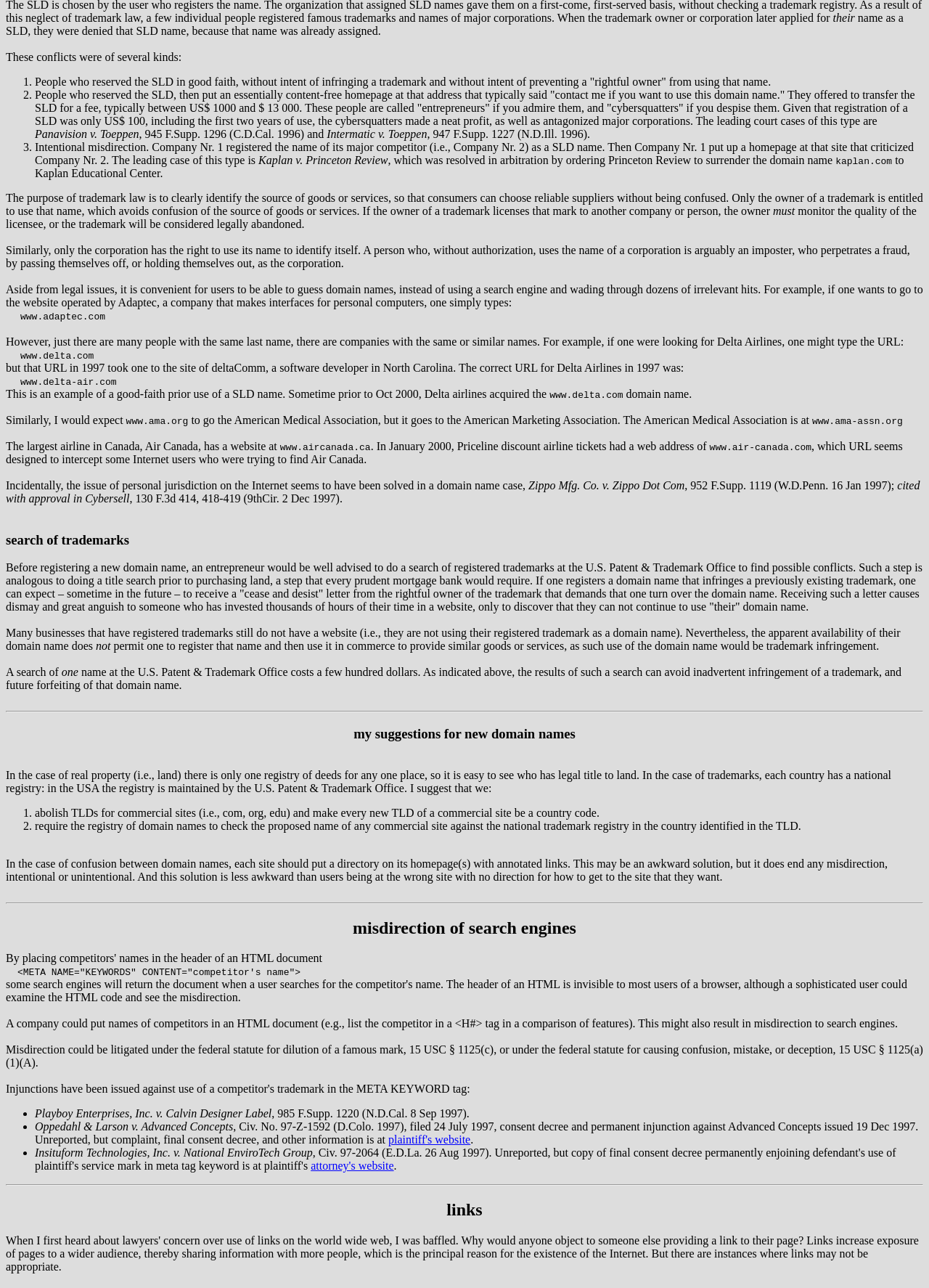What is the suggested step before registering a new domain name?
Please respond to the question with a detailed and thorough explanation.

According to the webpage, before registering a new domain name, an entrepreneur would be well advised to do a search of registered trademarks at the U.S. Patent & Trademark Office to find possible conflicts, similar to doing a title search prior to purchasing land.